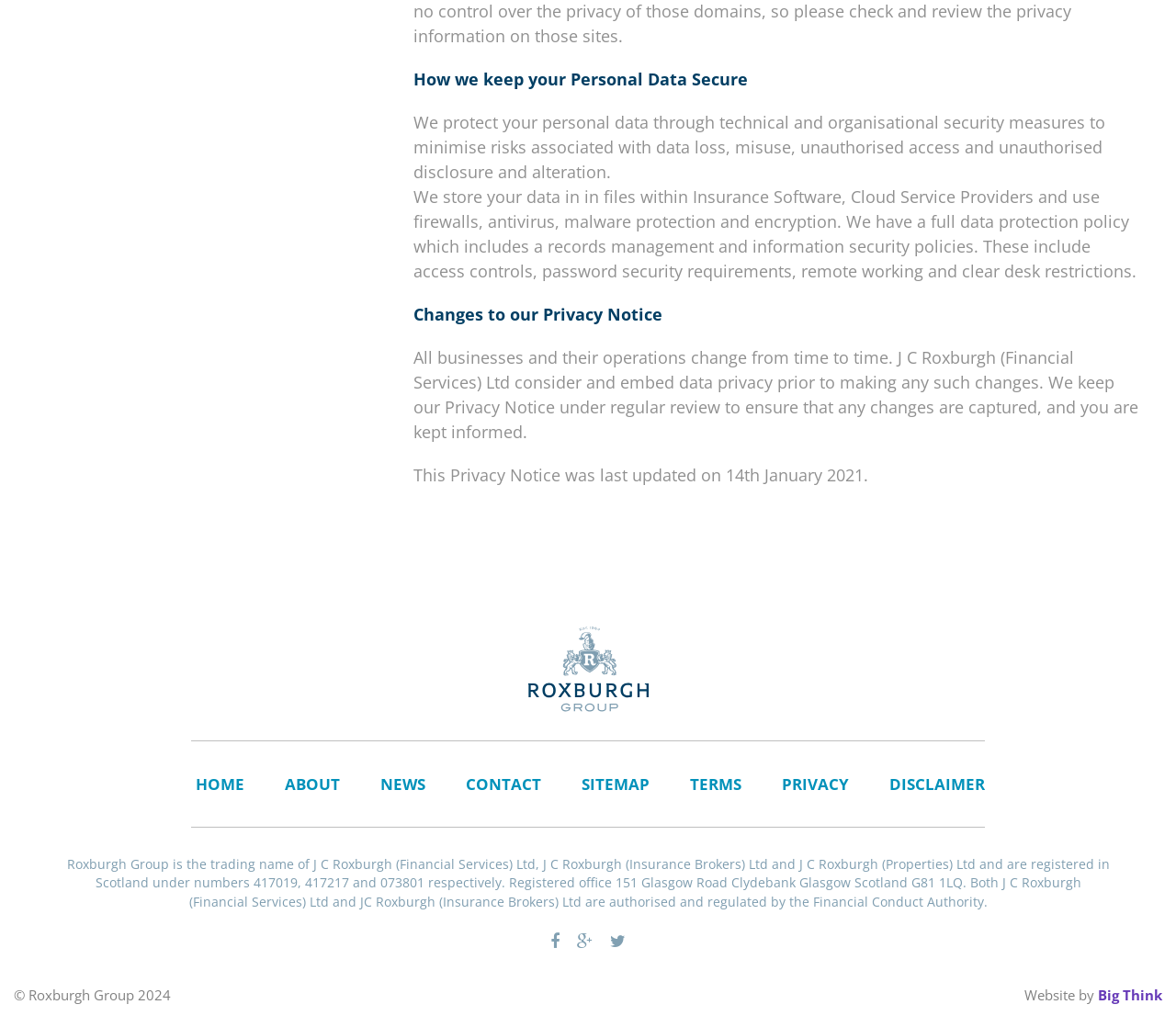Find the bounding box coordinates for the UI element whose description is: "Next →". The coordinates should be four float numbers between 0 and 1, in the format [left, top, right, bottom].

None